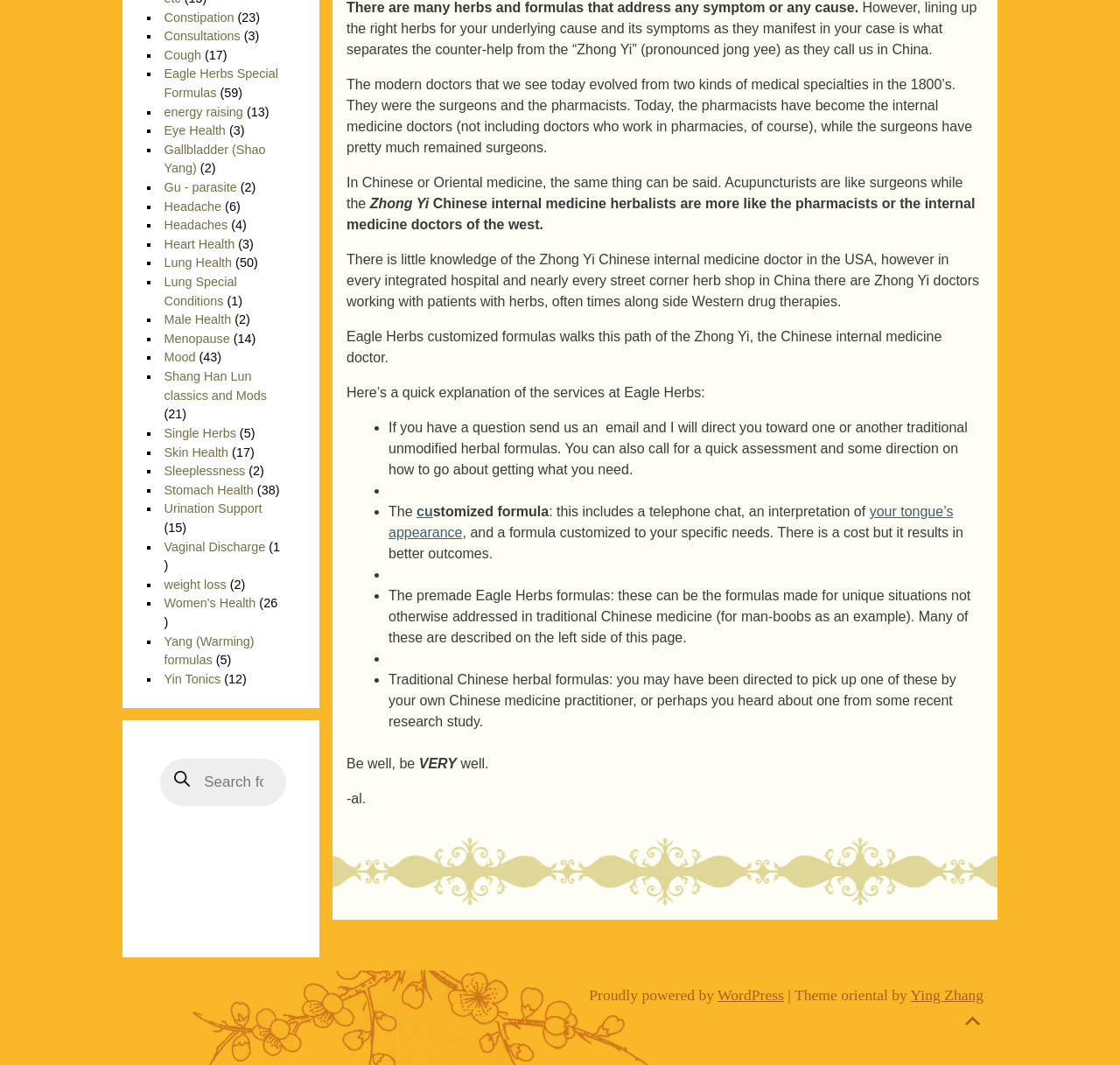Locate the bounding box coordinates for the element described below: "Gu - parasite". The coordinates must be four float values between 0 and 1, formatted as [left, top, right, bottom].

[0.146, 0.169, 0.211, 0.182]